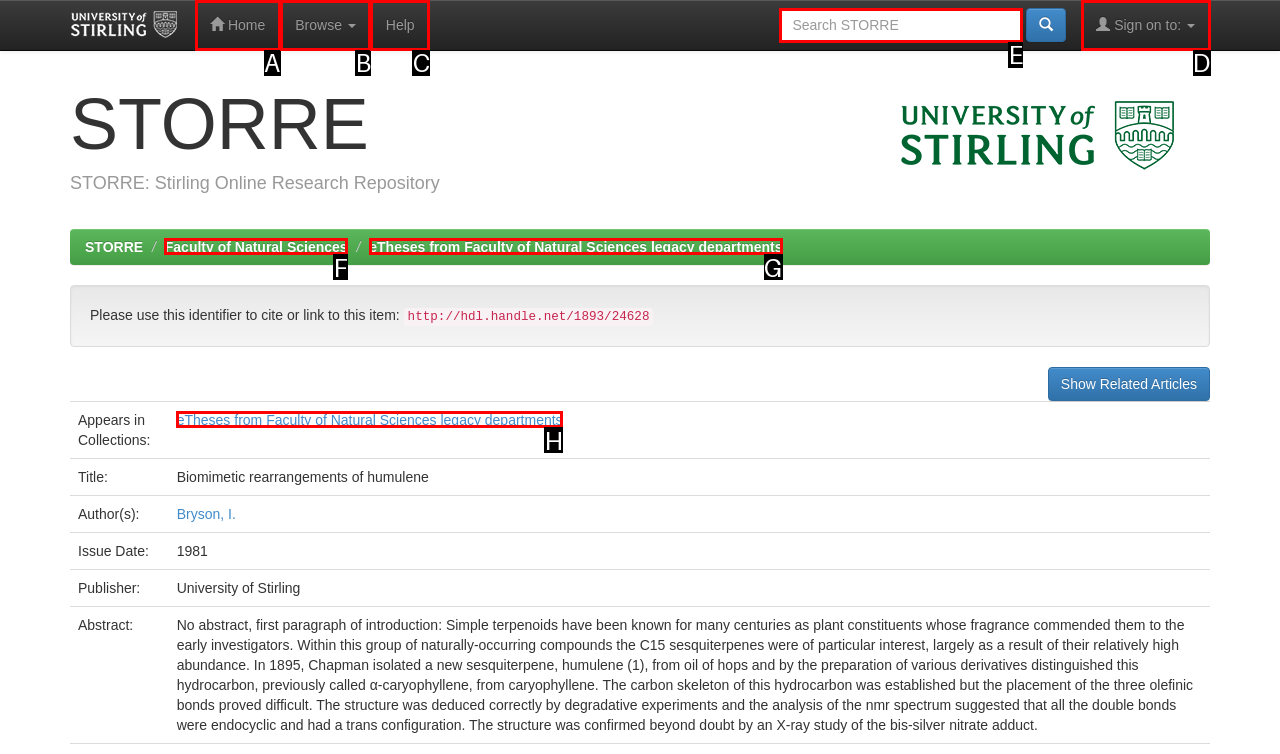Identify the HTML element to click to fulfill this task: Search STORRE
Answer with the letter from the given choices.

E